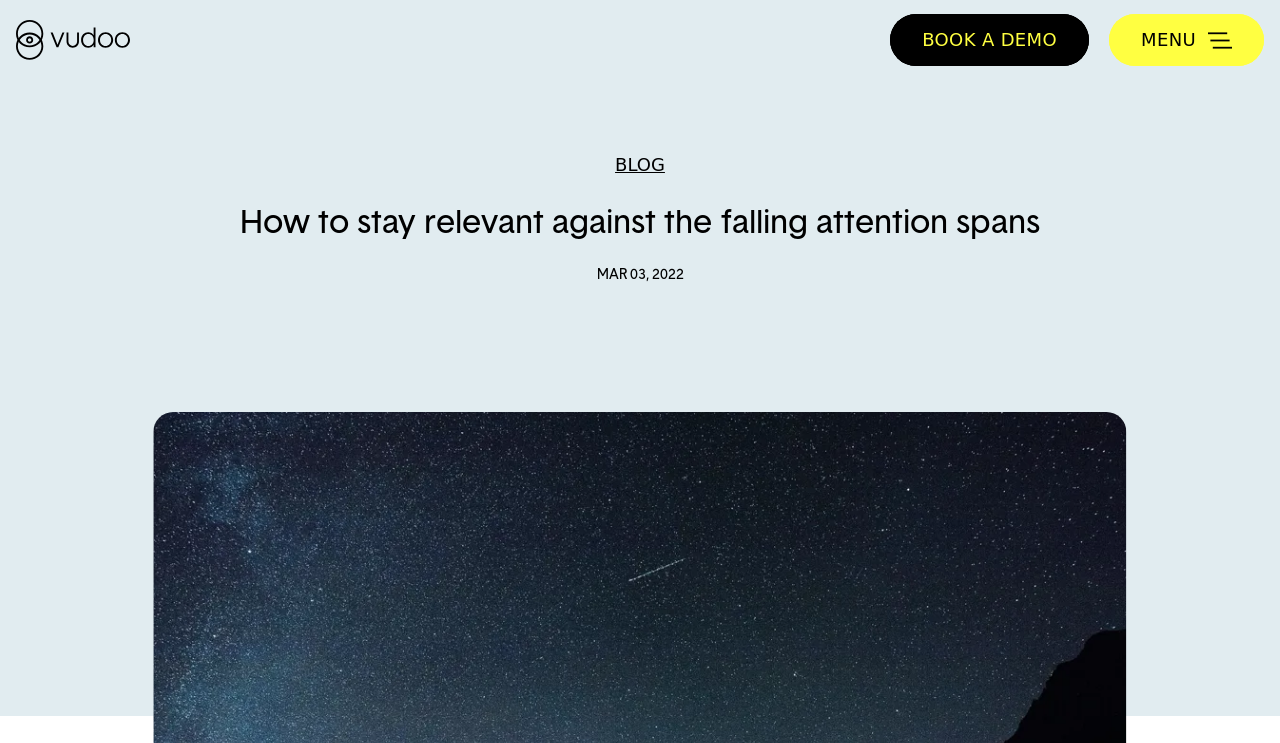What is the text on the top-left corner?
Respond to the question with a single word or phrase according to the image.

Vudoo